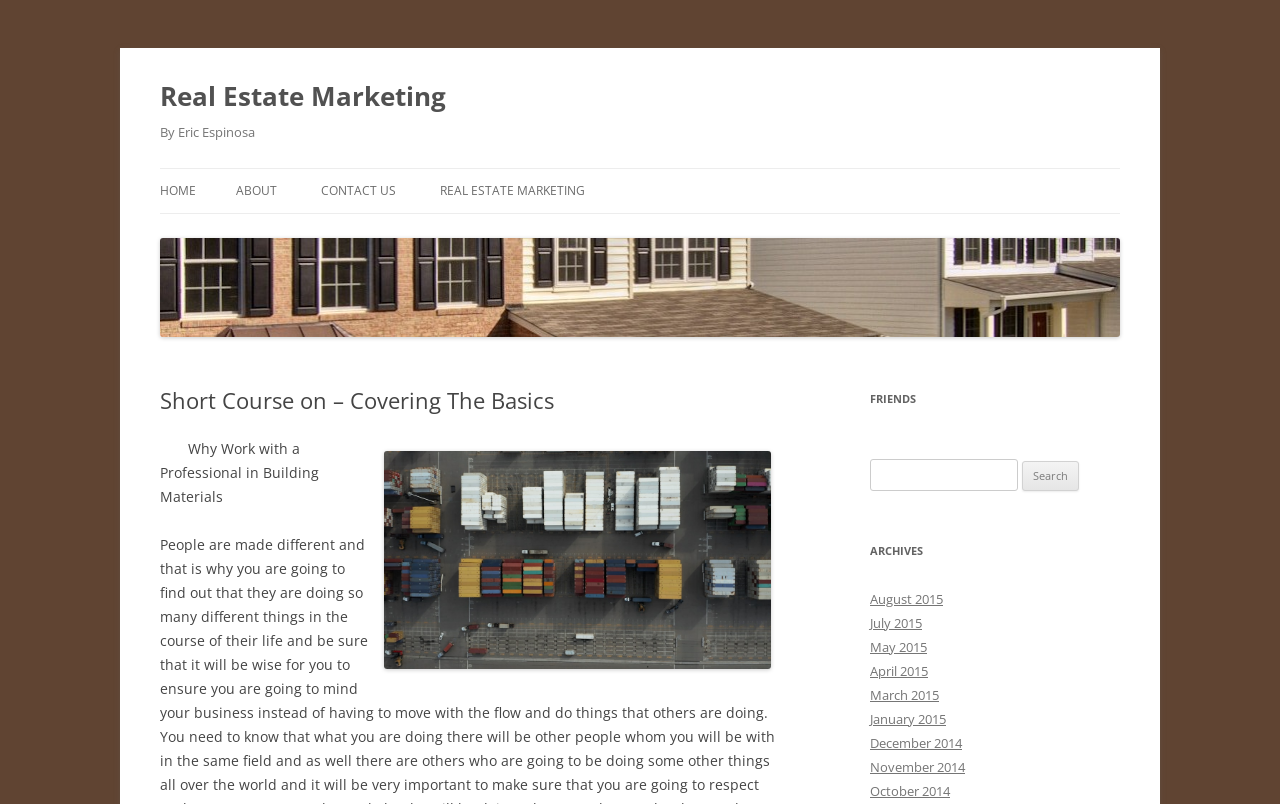Identify the primary heading of the webpage and provide its text.

Real Estate Marketing